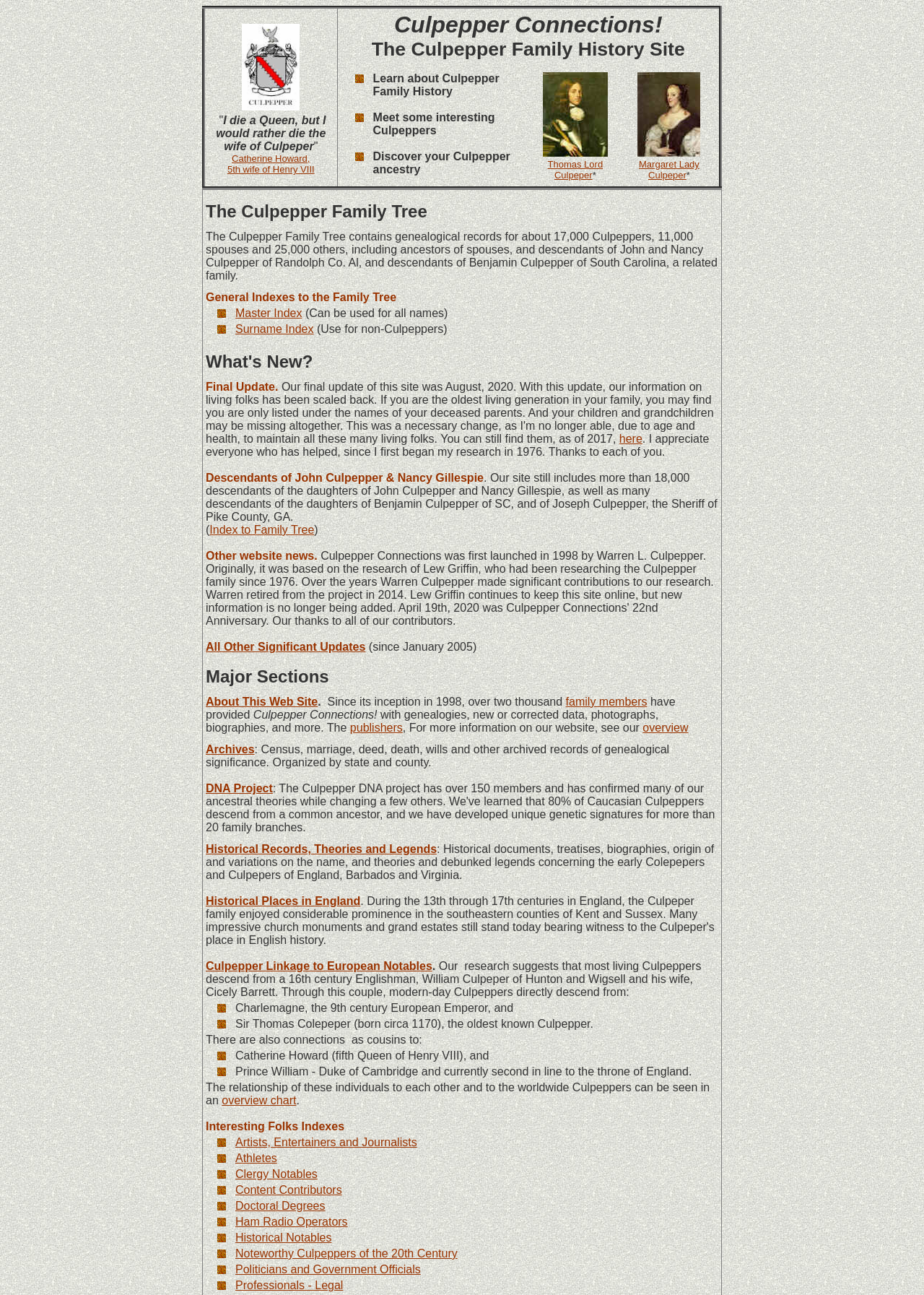Kindly determine the bounding box coordinates for the area that needs to be clicked to execute this instruction: "Read What's New?".

[0.223, 0.272, 0.777, 0.287]